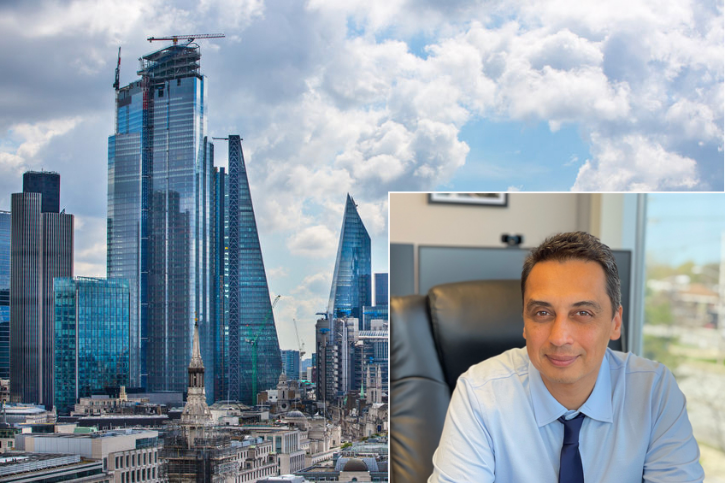What is Adnan Zai wearing?
Based on the image content, provide your answer in one word or a short phrase.

Smart shirt and tie